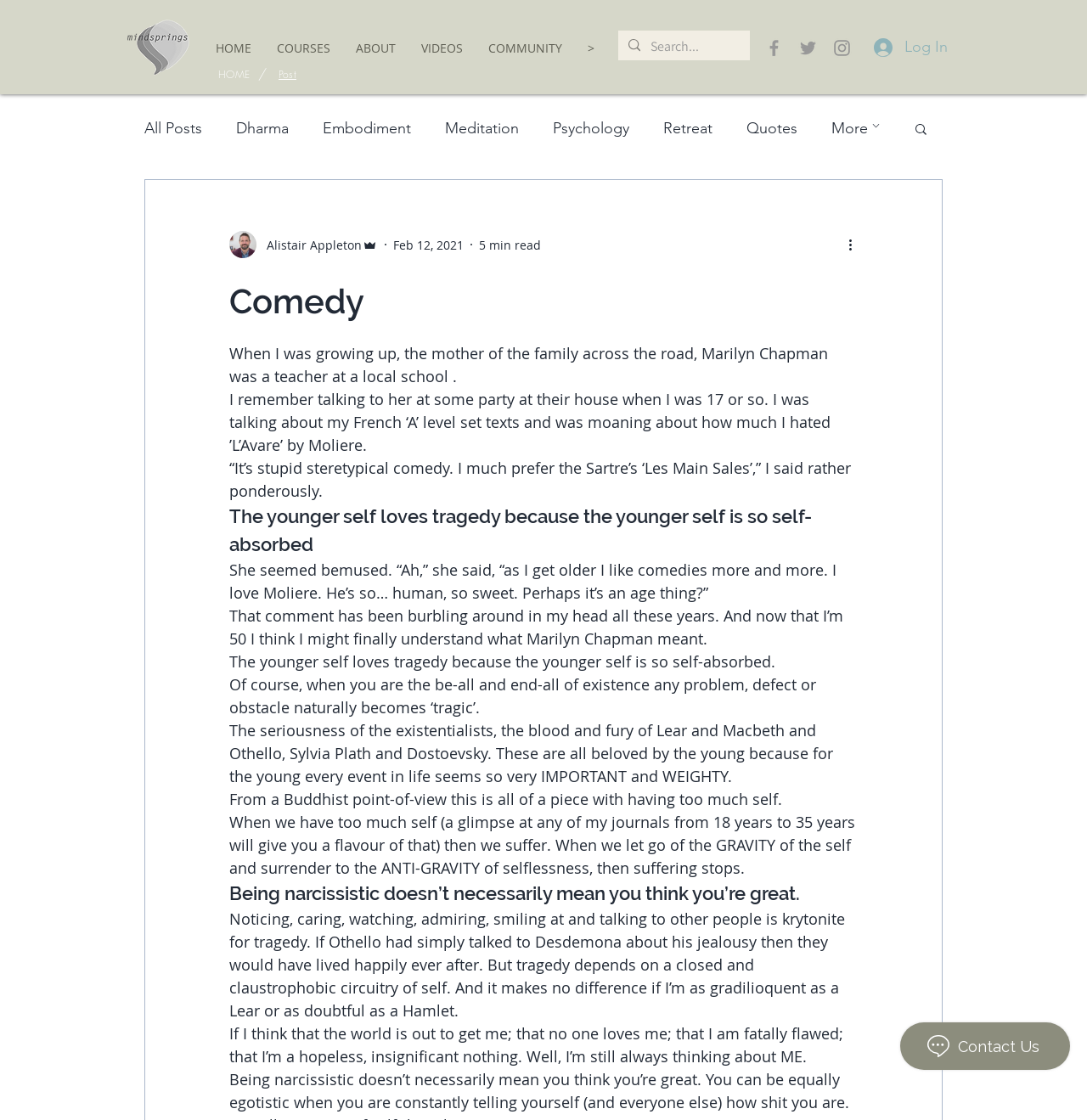Offer a thorough description of the webpage.

This webpage appears to be a blog post or article about comedy and self-absorption. At the top of the page, there is a logo image and a navigation menu with links to "HOME", "COURSES", "ABOUT", "VIDEOS", "COMMUNITY", and a search bar. Below the navigation menu, there is a breadcrumbs navigation section with links to "HOME" and a "Post" button.

On the right side of the page, there is a social bar with links to Facebook and Twitter, represented by grey icon images. Next to the social bar, there is a "Log In" button.

The main content of the page is a blog post titled "Comedy". The post is divided into sections, each with a heading and several paragraphs of text. The text discusses the author's perspective on comedy and tragedy, and how their views have changed over time. The post also mentions a conversation the author had with a teacher, Marilyn Chapman, when they were 17 years old.

Below the blog post, there is a section with links to related topics, including "All Posts", "Dharma", "Embodiment", "Meditation", "Psychology", "Retreat", and "Quotes". There is also a "More" link and a "Search" button.

At the very bottom of the page, there is an iframe with a Wix Chat interface.